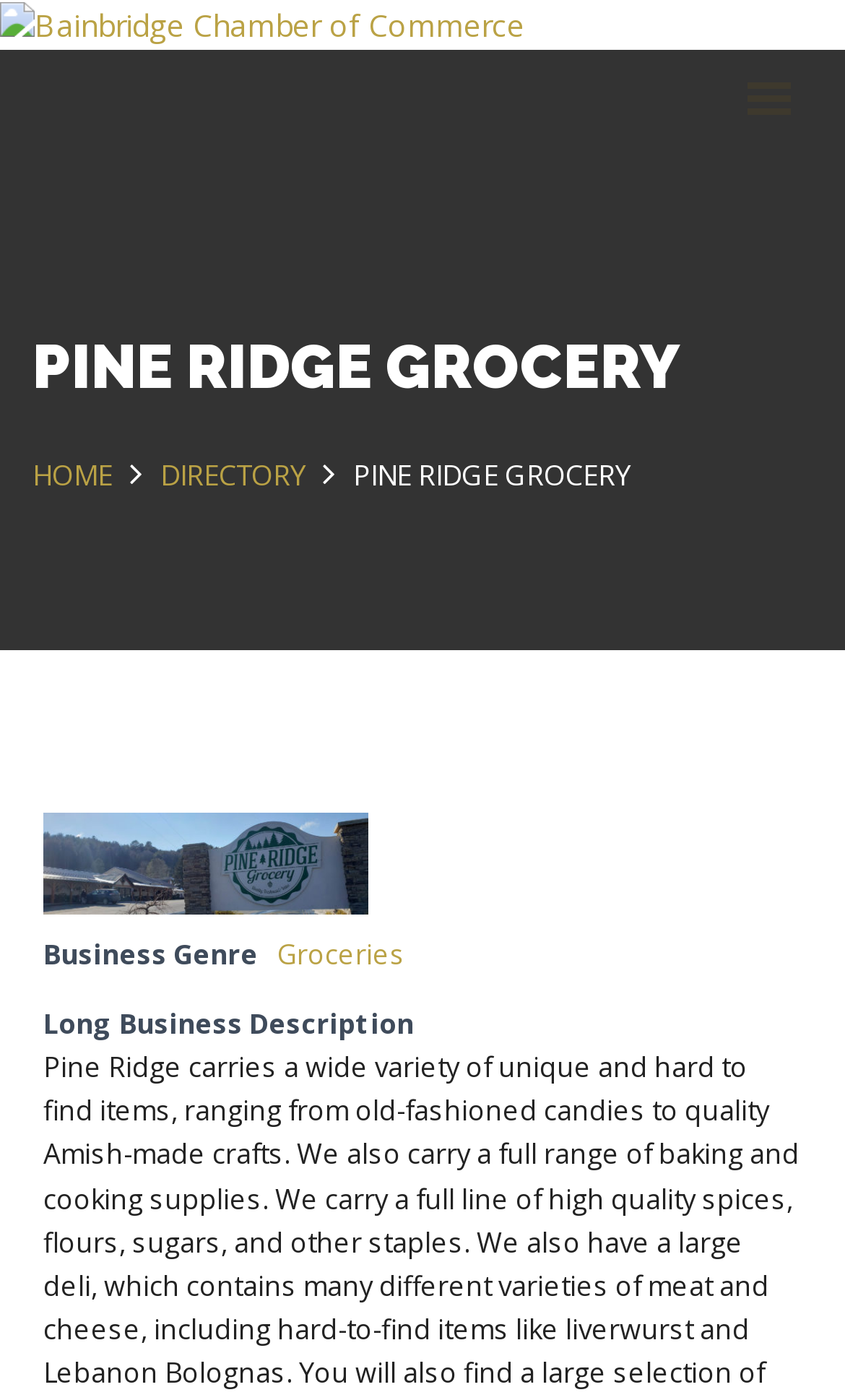Offer a thorough description of the webpage.

The webpage is about Pine Ridge Grocery, a business listed on the Bainbridge Chamber of Commerce website. At the top left, there is a logo of the Bainbridge Chamber of Commerce, which is an image with a link to the chamber's website. Next to the logo, there is a link to the chamber's website.

Below the logo, there is a navigation menu with six links: HOME, BUSINESS DIRECTORY, COMMUNITY, RECREATION, EVENTS, and ABOUT. These links are aligned to the left and stacked vertically.

To the right of the navigation menu, there is a section with the business's contact information, including its location, phone number, and a "Contact Us" link. There are also three social media links represented by icons.

Below the contact information, there is a heading that reads "PINE RIDGE GROCERY". Underneath the heading, there are two links: HOME and DIRECTORY. Next to these links, there is a brief description of the business, which reads "PINE RIDGE GROCERY".

Further down, there is a link to the business's website, accompanied by an image of the business's logo. Below the logo, there are two sections of text: "Business Genre" and "Long Business Description". The business genre is listed as "Groceries".